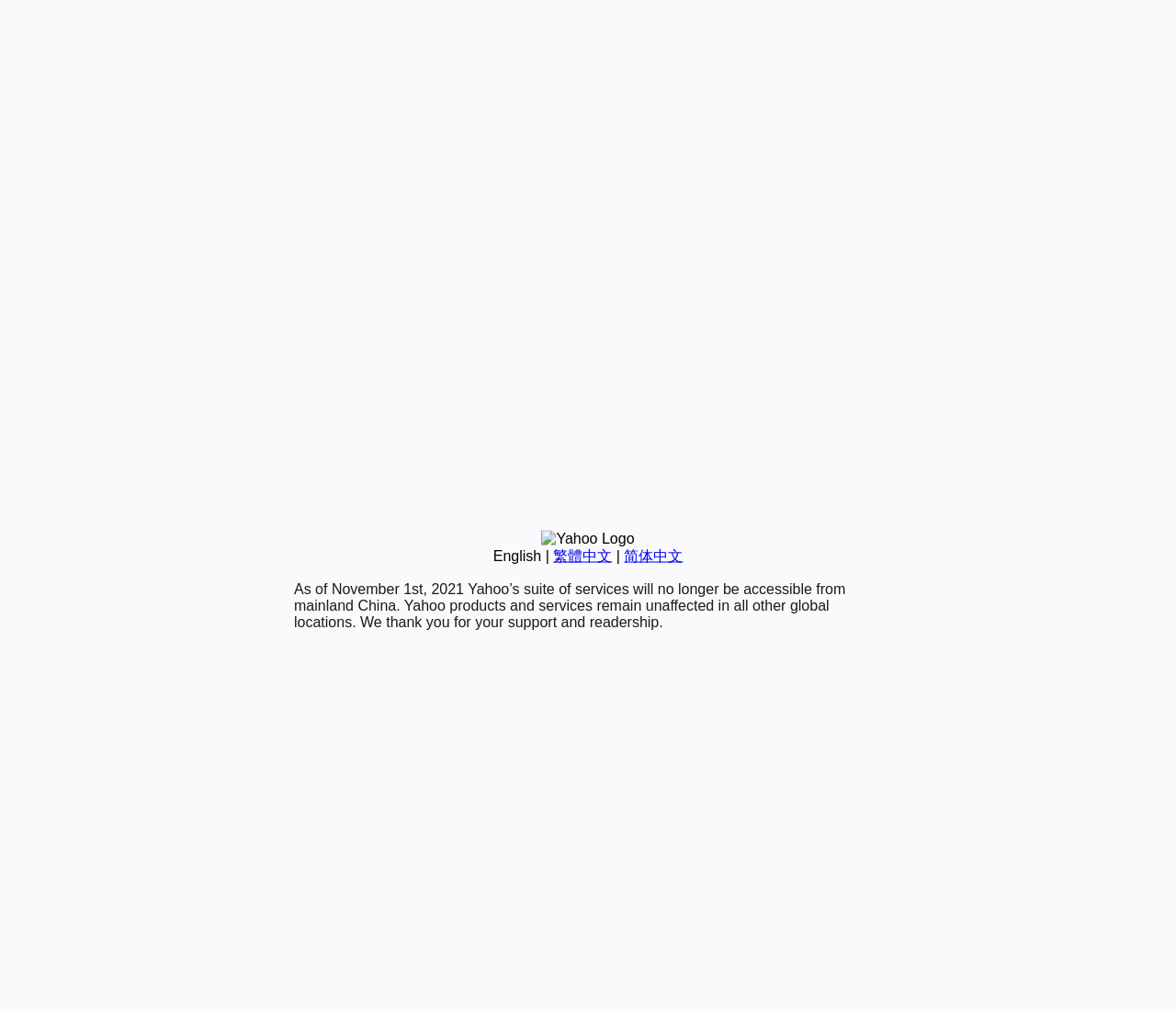Given the description of the UI element: "English", predict the bounding box coordinates in the form of [left, top, right, bottom], with each value being a float between 0 and 1.

[0.419, 0.541, 0.46, 0.557]